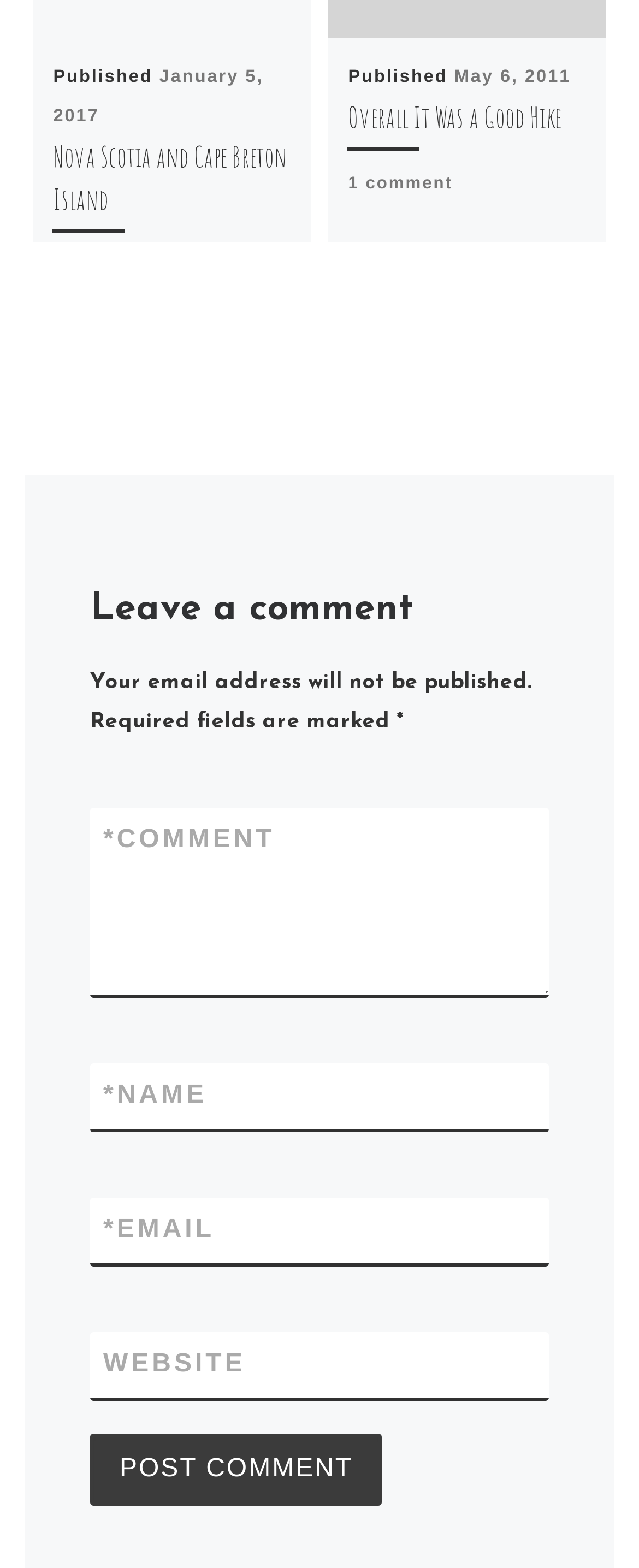Use a single word or phrase to answer the following:
Is the EMAIL field required?

Yes